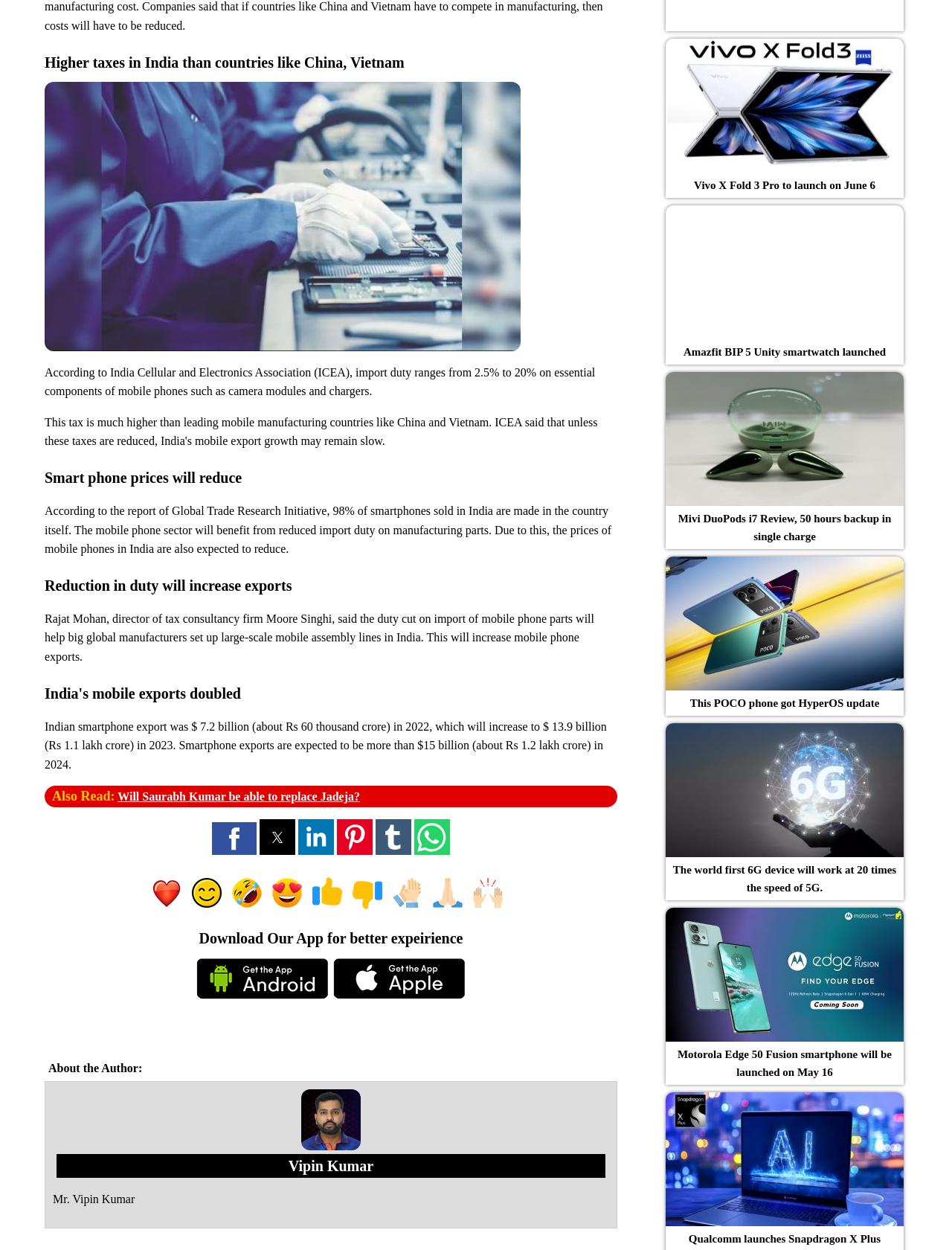Identify the bounding box coordinates of the area you need to click to perform the following instruction: "Share on Facebook".

[0.223, 0.658, 0.27, 0.684]